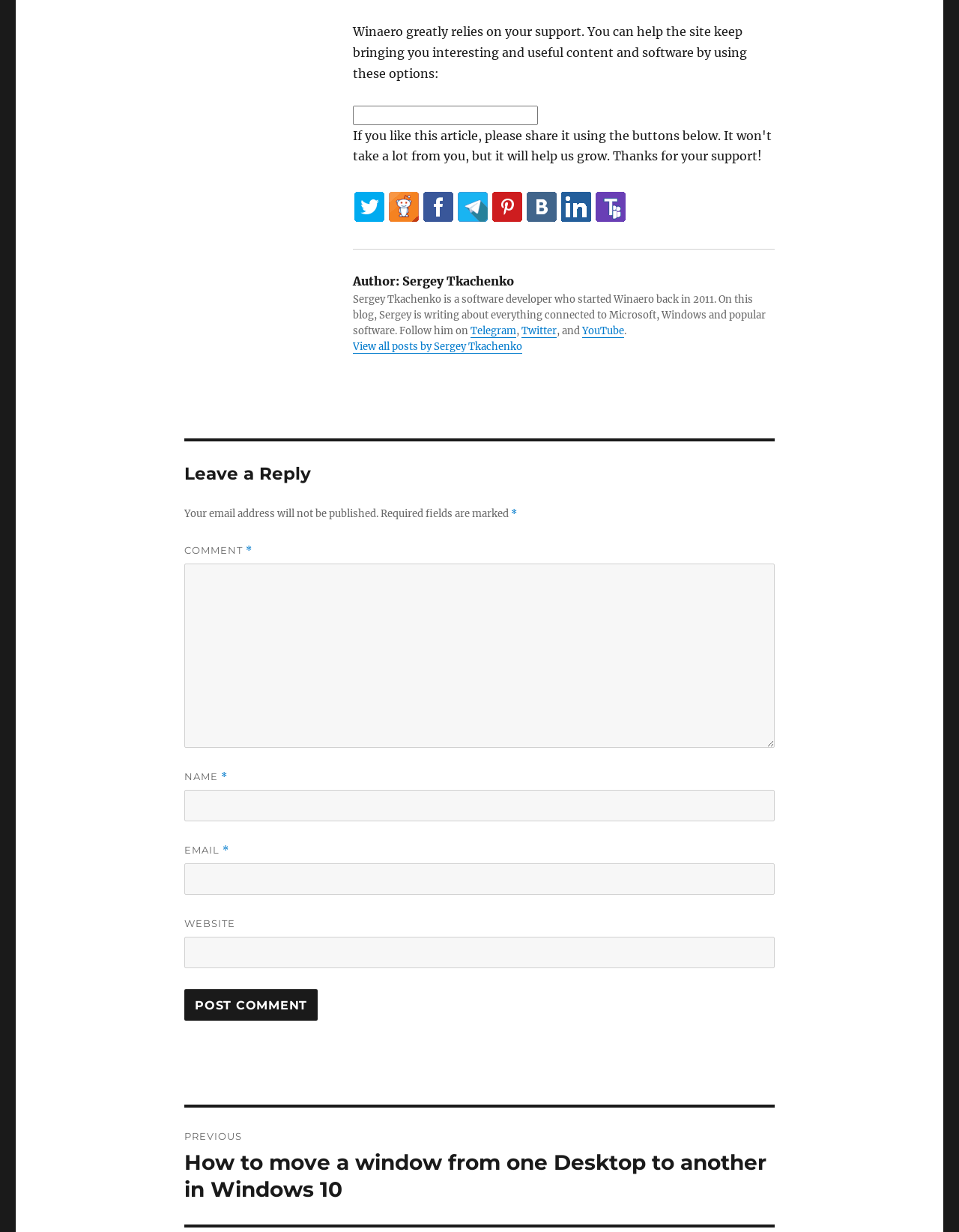Please give a succinct answer to the question in one word or phrase:
How many textboxes are in the comment form?

4